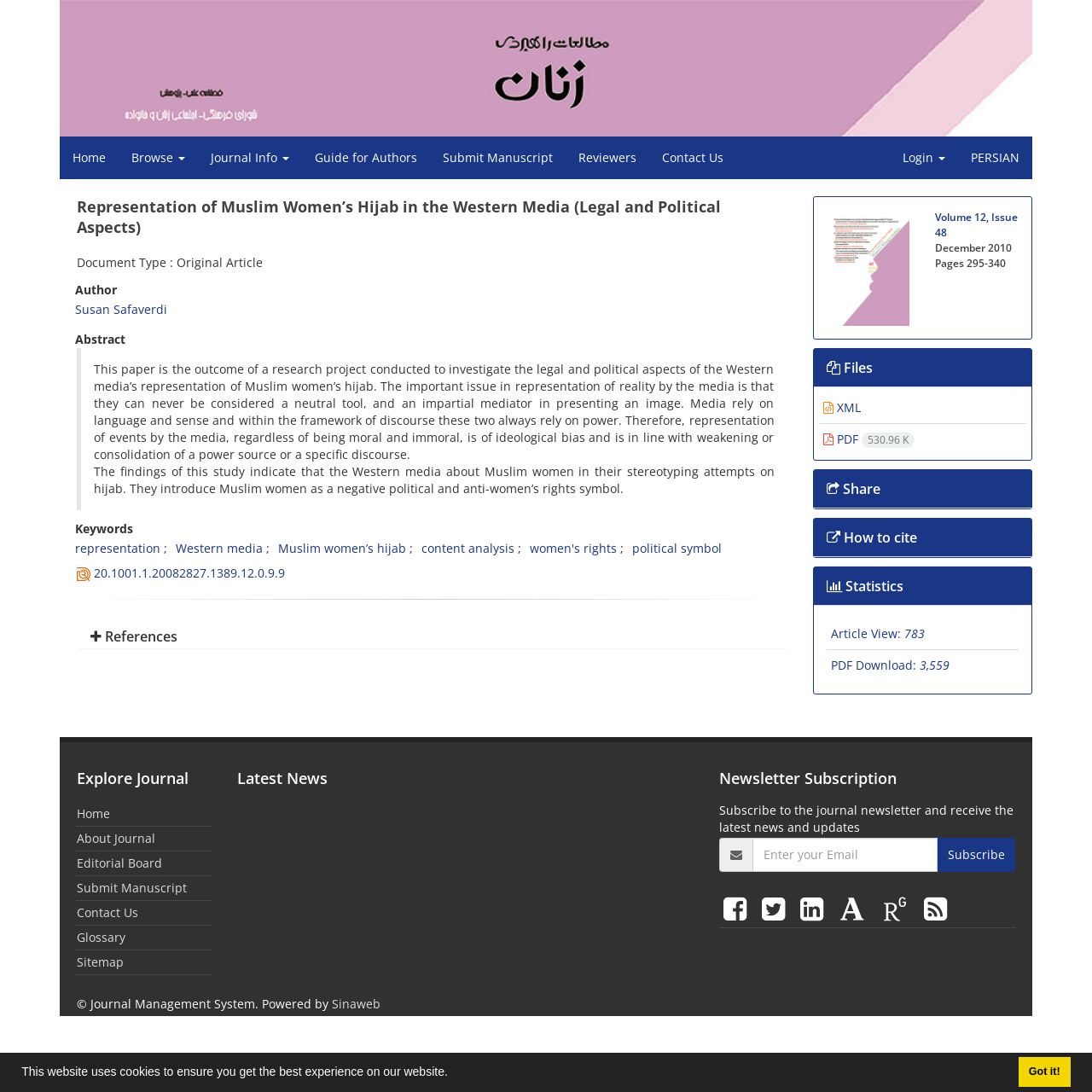Can you identify the bounding box coordinates of the clickable region needed to carry out this instruction: 'Click the 'Home' link'? The coordinates should be four float numbers within the range of 0 to 1, stated as [left, top, right, bottom].

[0.055, 0.125, 0.109, 0.164]